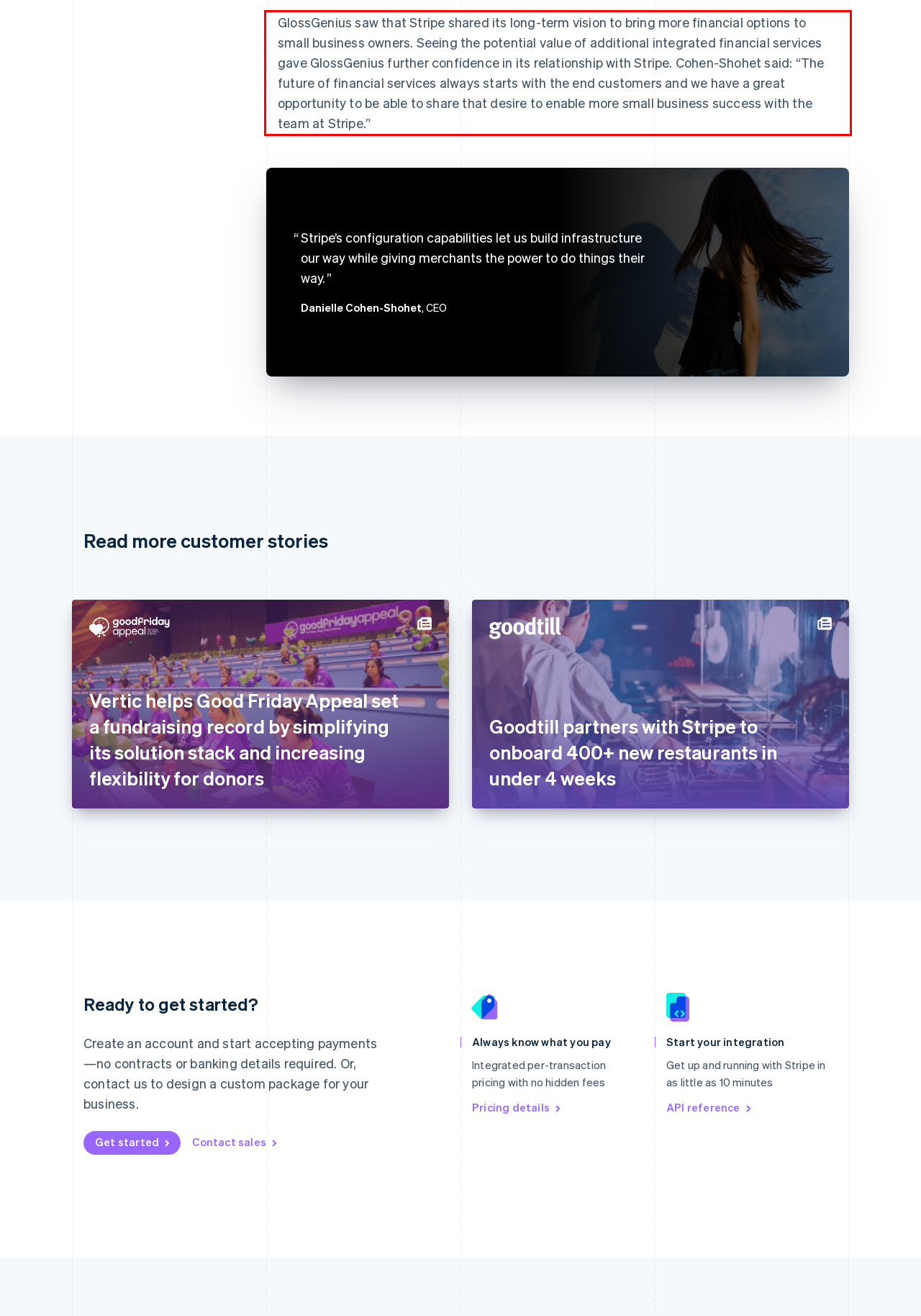Given the screenshot of a webpage, identify the red rectangle bounding box and recognize the text content inside it, generating the extracted text.

GlossGenius saw that Stripe shared its long-term vision to bring more financial options to small business owners. Seeing the potential value of additional integrated financial services gave GlossGenius further confidence in its relationship with Stripe. Cohen-Shohet said: “The future of financial services always starts with the end customers and we have a great opportunity to be able to share that desire to enable more small business success with the team at Stripe.”